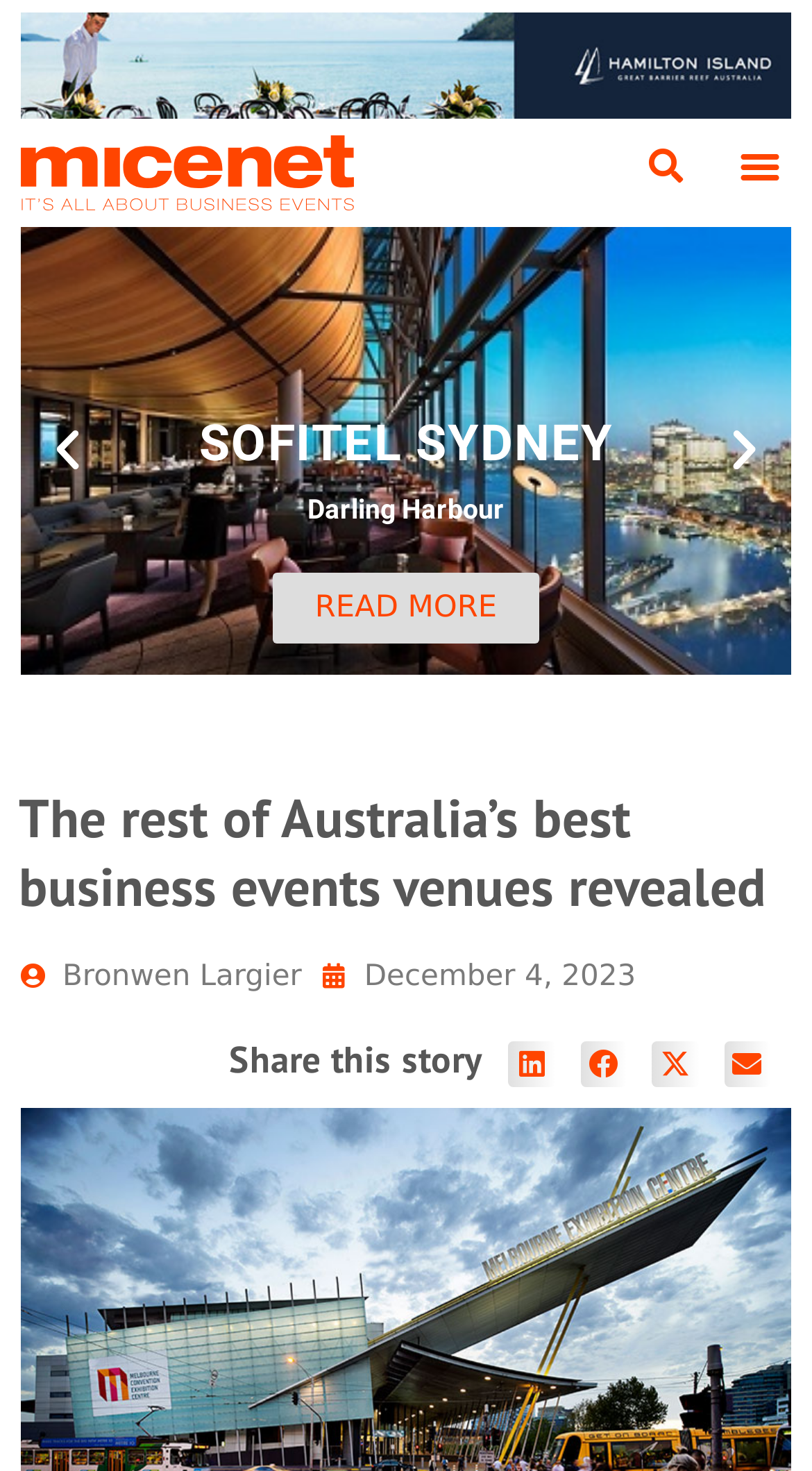Find and indicate the bounding box coordinates of the region you should select to follow the given instruction: "Search for something".

[0.782, 0.092, 0.859, 0.134]